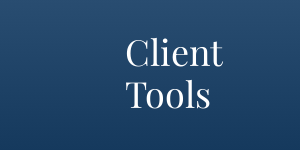What is the purpose of the 'Client Tools' section?
Please respond to the question thoroughly and include all relevant details.

The caption suggests that the 'Client Tools' section is situated near other important information on the webpage, including links and visual elements that suggest a focus on client support and accessibility, implying that the section's purpose is to provide support and resources to clients.